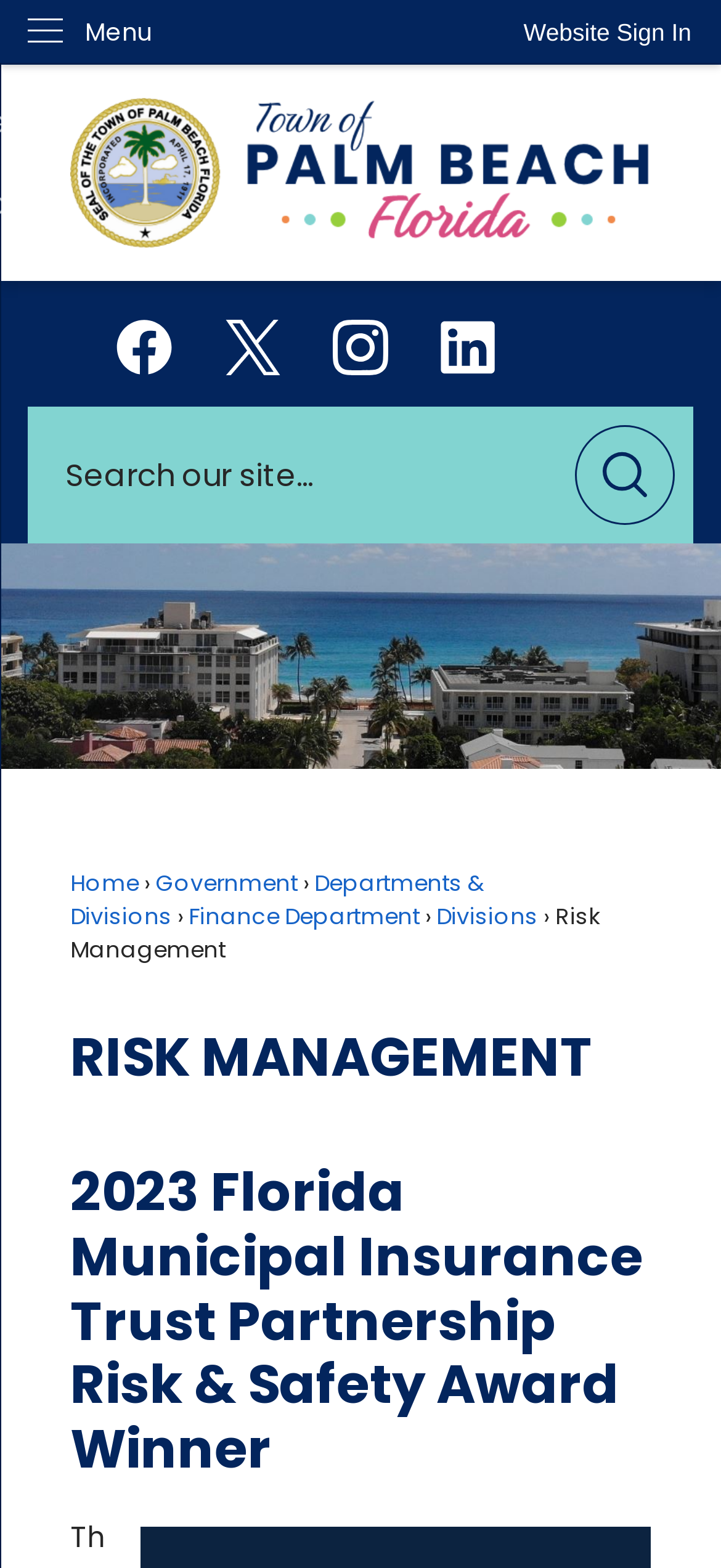Please identify the bounding box coordinates of the element I should click to complete this instruction: 'Visit the Facebook page'. The coordinates should be given as four float numbers between 0 and 1, like this: [left, top, right, bottom].

[0.162, 0.199, 0.239, 0.24]